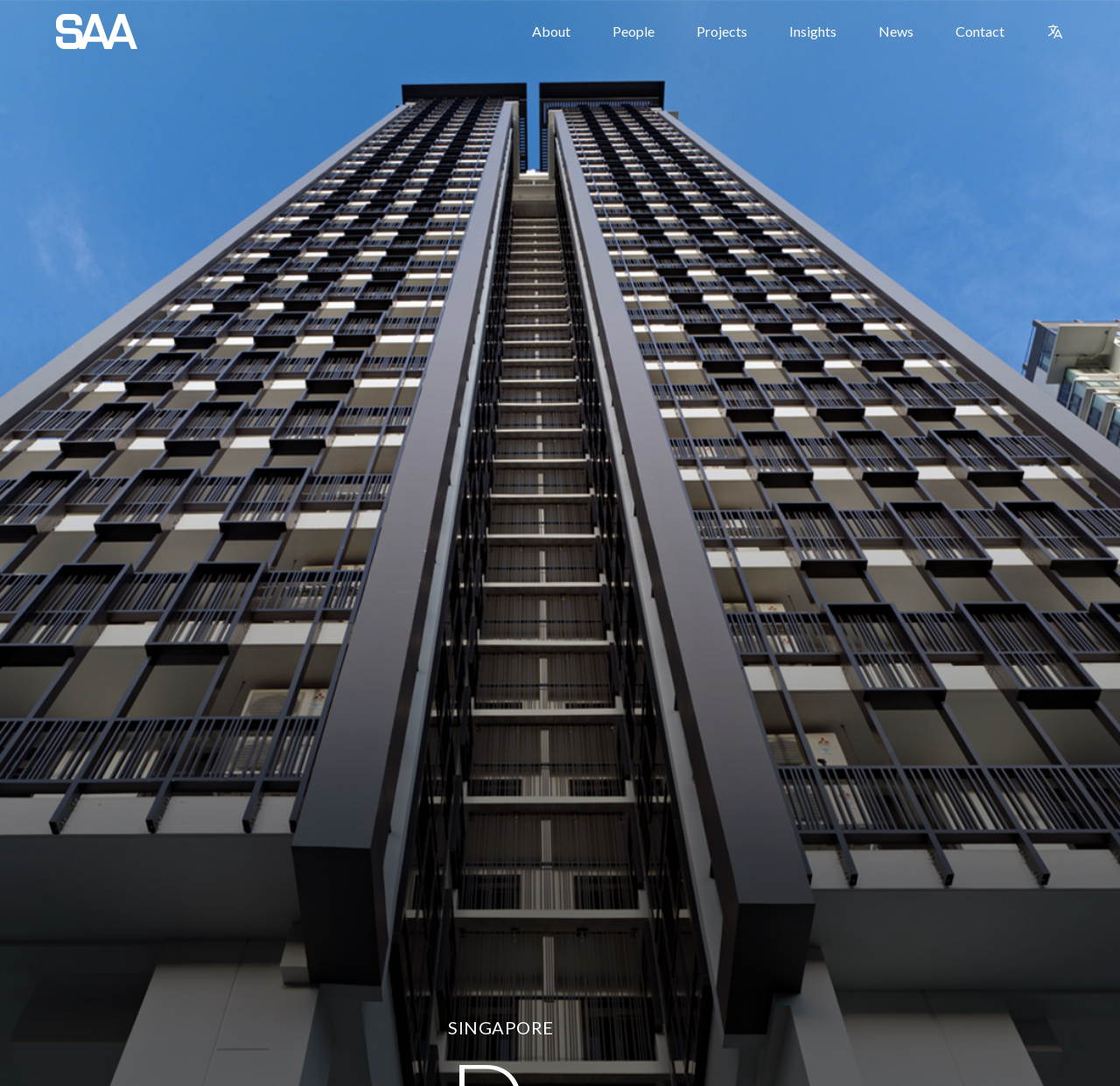Please reply with a single word or brief phrase to the question: 
What is the first menu item?

About